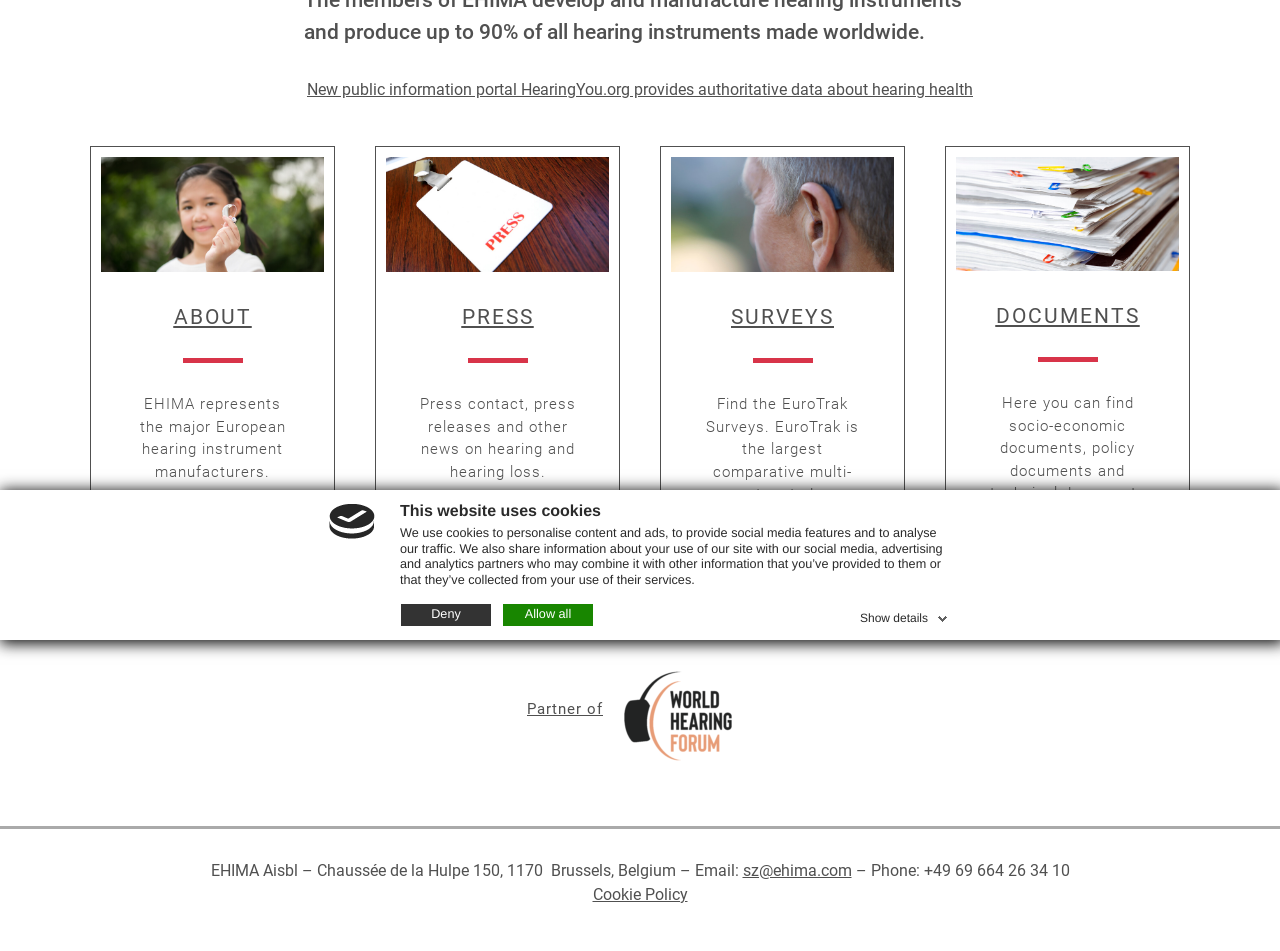Given the description "Cookie Policy", determine the bounding box of the corresponding UI element.

[0.463, 0.931, 0.537, 0.951]